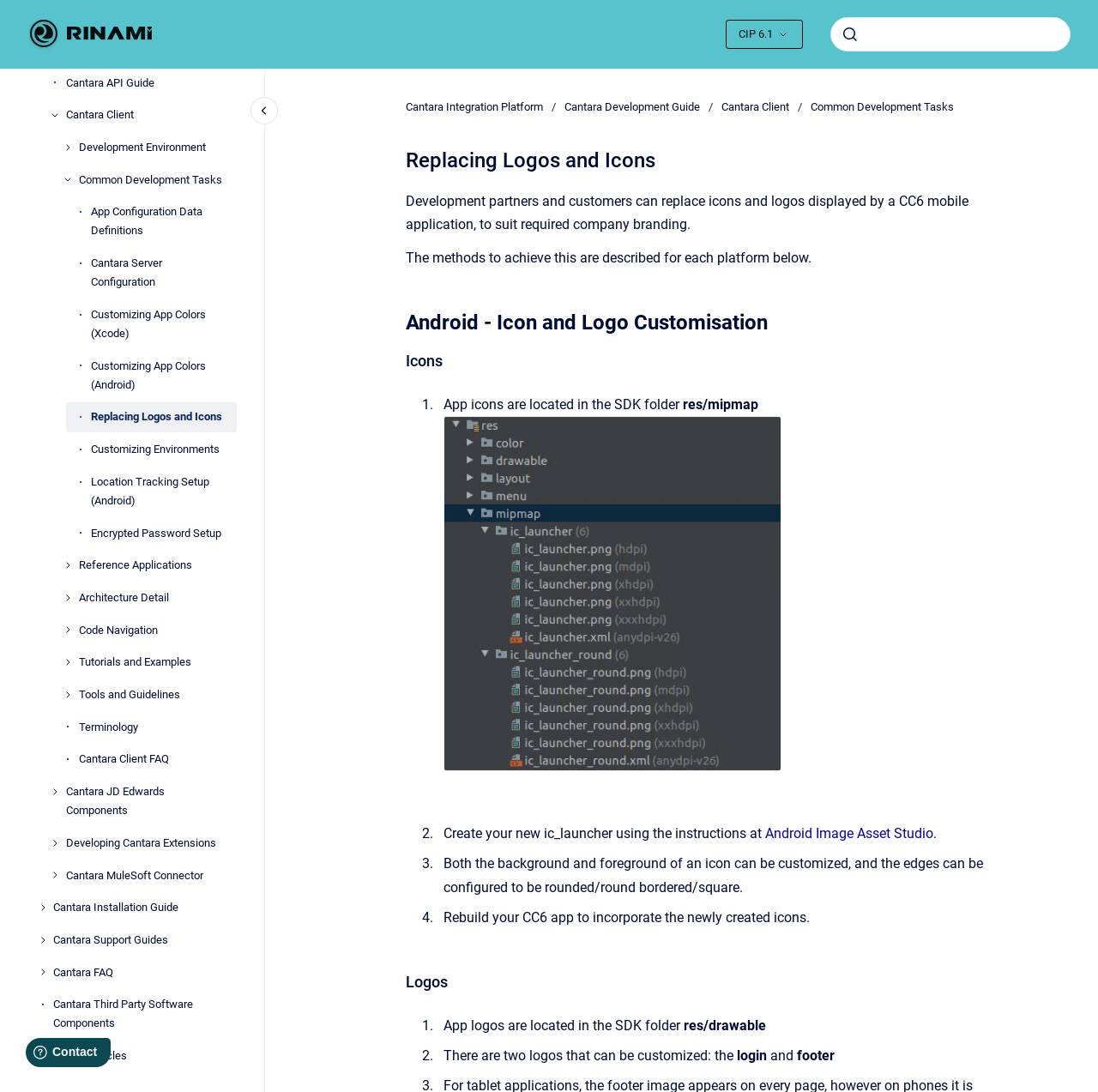Provide the bounding box coordinates for the specified HTML element described in this description: "App Configuration Data Definitions". The coordinates should be four float numbers ranging from 0 to 1, in the format [left, top, right, bottom].

[0.083, 0.18, 0.216, 0.226]